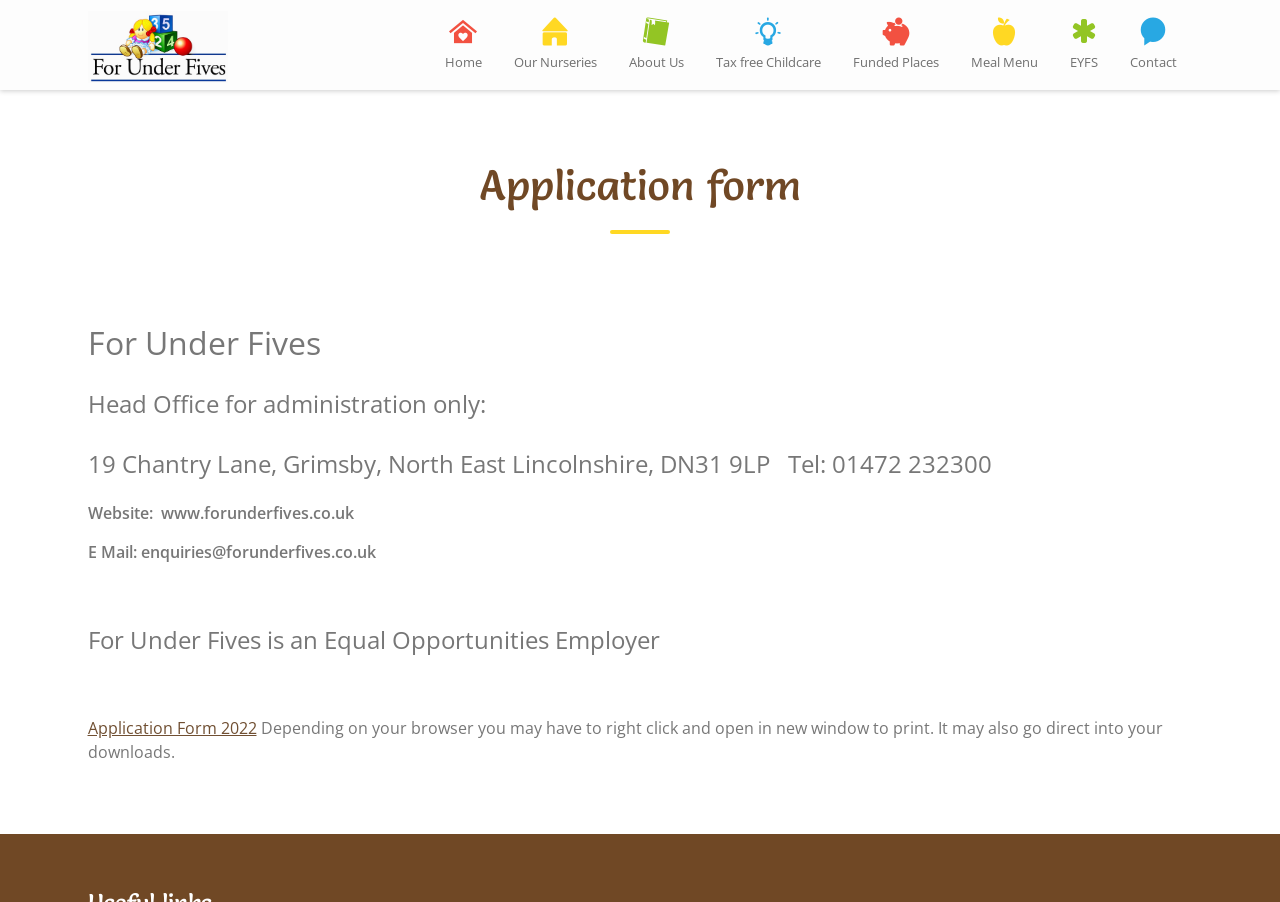Provide a one-word or short-phrase response to the question:
How many navigation links are at the top of the page?

9